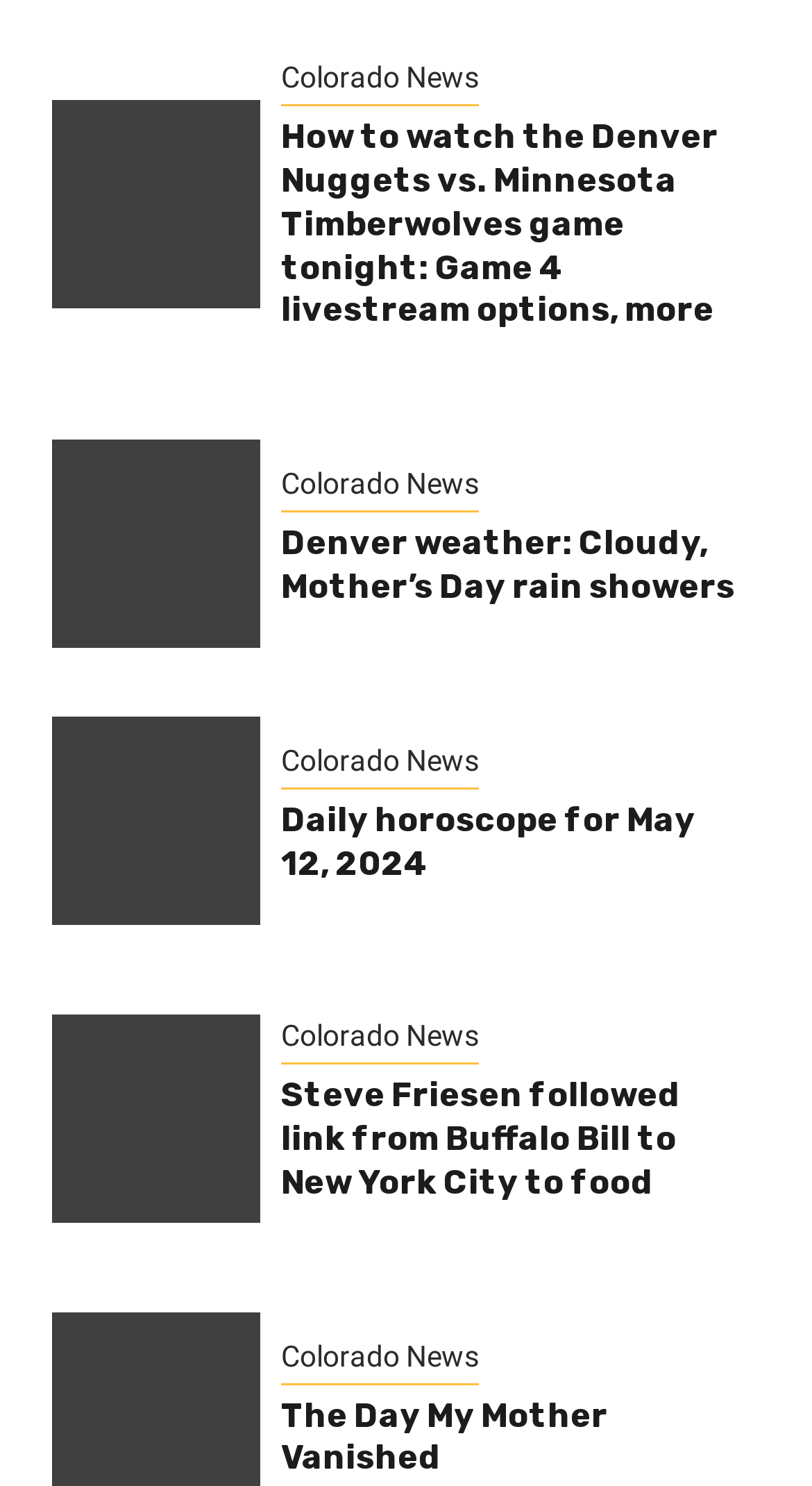Please predict the bounding box coordinates (top-left x, top-left y, bottom-right x, bottom-right y) for the UI element in the screenshot that fits the description: Colorado News

[0.346, 0.497, 0.59, 0.531]